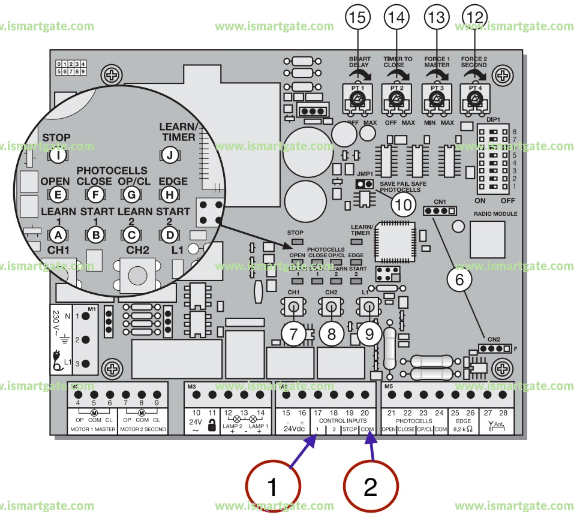Answer the following query concisely with a single word or phrase:
What features are labeled in the diagram?

Terminals, safety features, controls